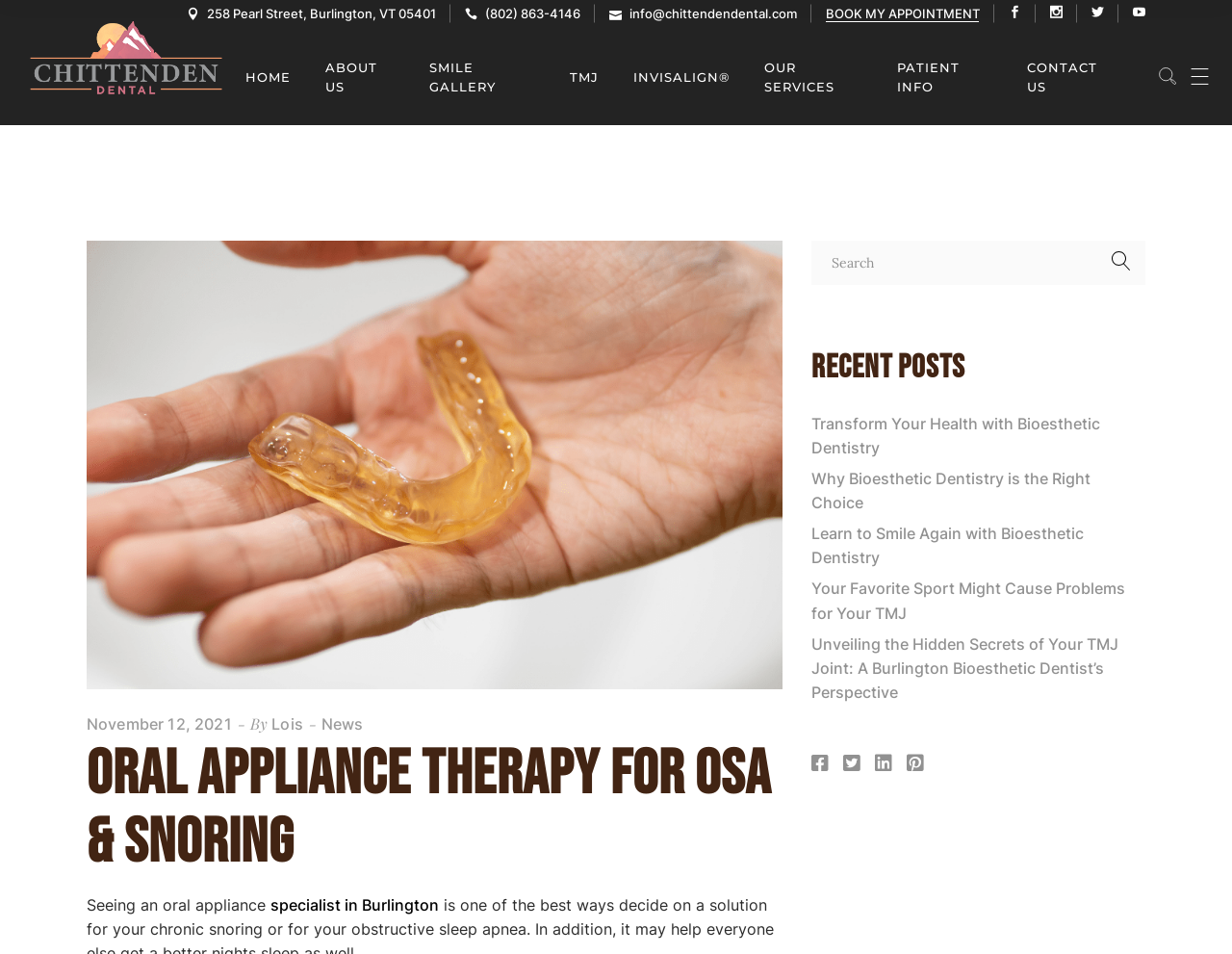Please determine the primary heading and provide its text.

ORAL APPLIANCE THERAPY FOR OSA & SNORING